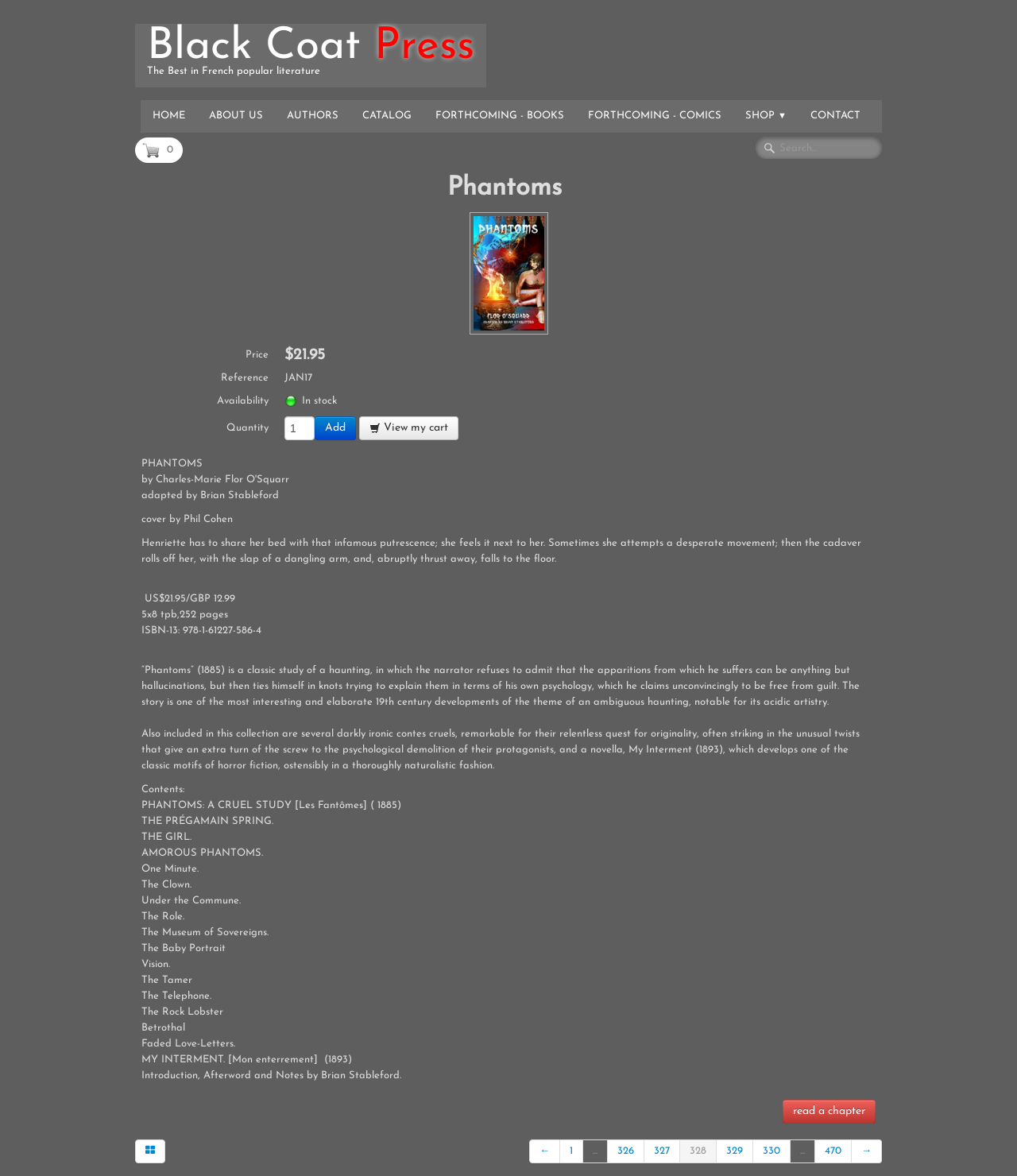Determine the bounding box coordinates of the section I need to click to execute the following instruction: "View my cart". Provide the coordinates as four float numbers between 0 and 1, i.e., [left, top, right, bottom].

[0.353, 0.354, 0.451, 0.374]